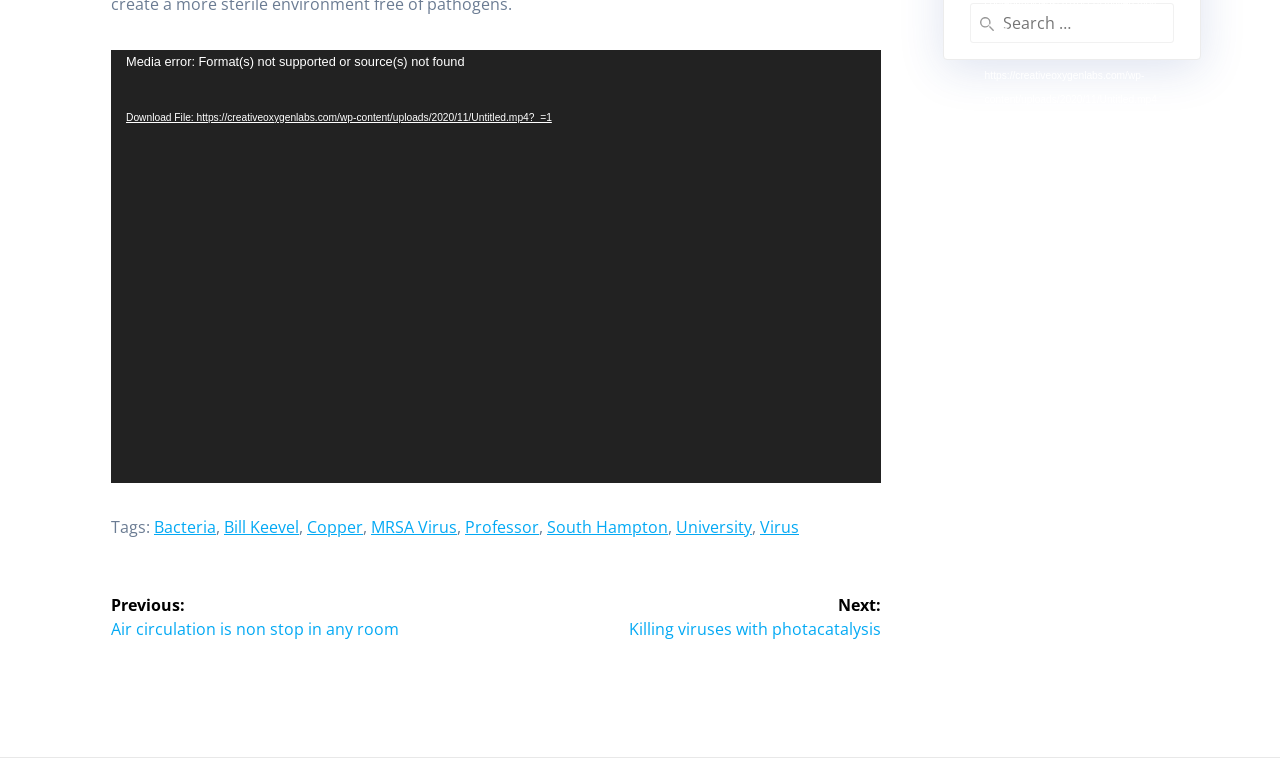Please identify the bounding box coordinates of the element's region that I should click in order to complete the following instruction: "Mute the video". The bounding box coordinates consist of four float numbers between 0 and 1, i.e., [left, top, right, bottom].

[0.635, 0.598, 0.651, 0.624]